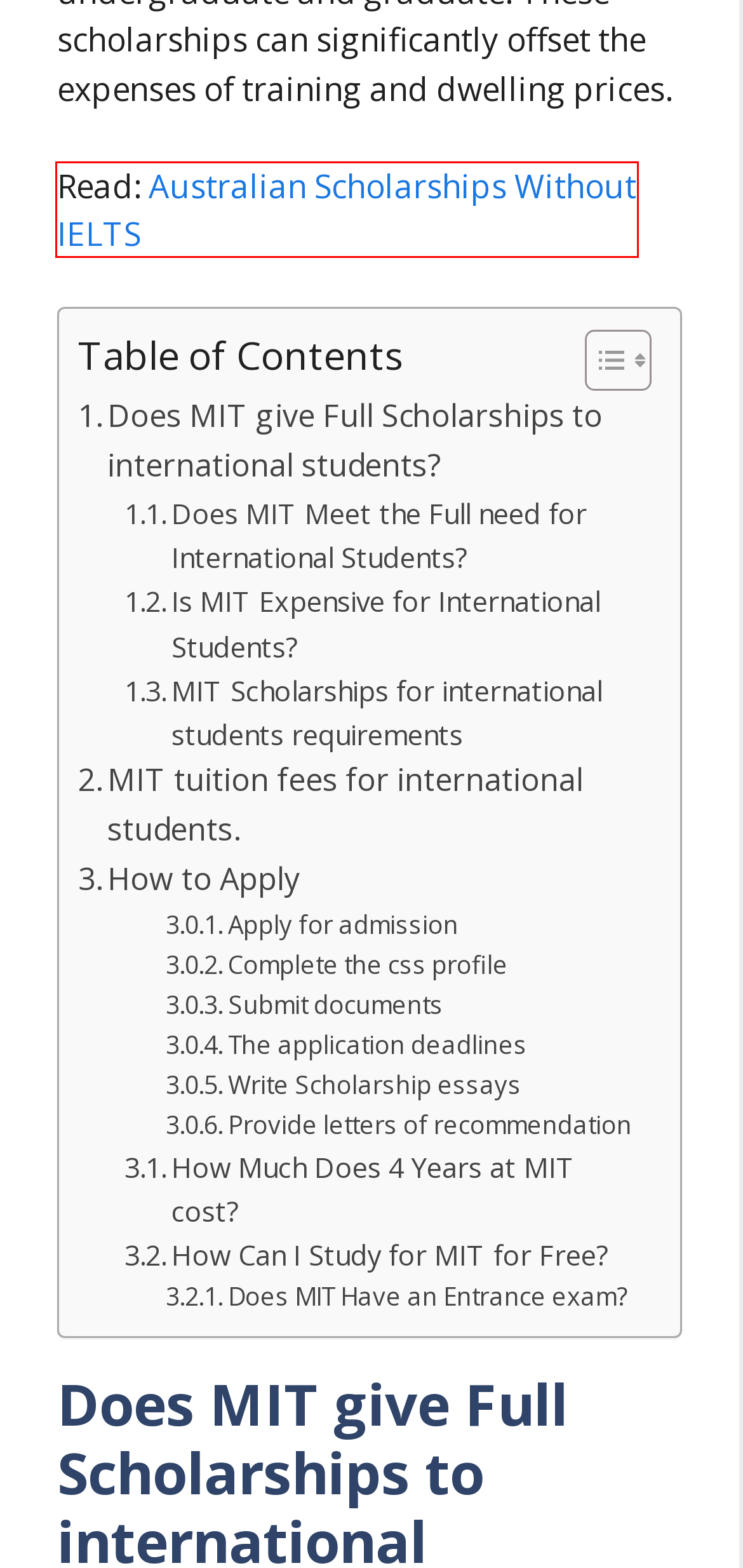Examine the screenshot of a webpage with a red bounding box around a specific UI element. Identify which webpage description best matches the new webpage that appears after clicking the element in the red bounding box. Here are the candidates:
A. Scholarship Fest -
B. The Andrew Boss Laboratory of Meat Science
C. Scholarships for International Students in Sweden 2023
D. Foot Locker Scholarship
E. Privacy Policy - Scholarship Fest
F. The Nevada Promise Scholarship
G. Australian scholarships without IELTS
H. The Heisman Scholarship

G